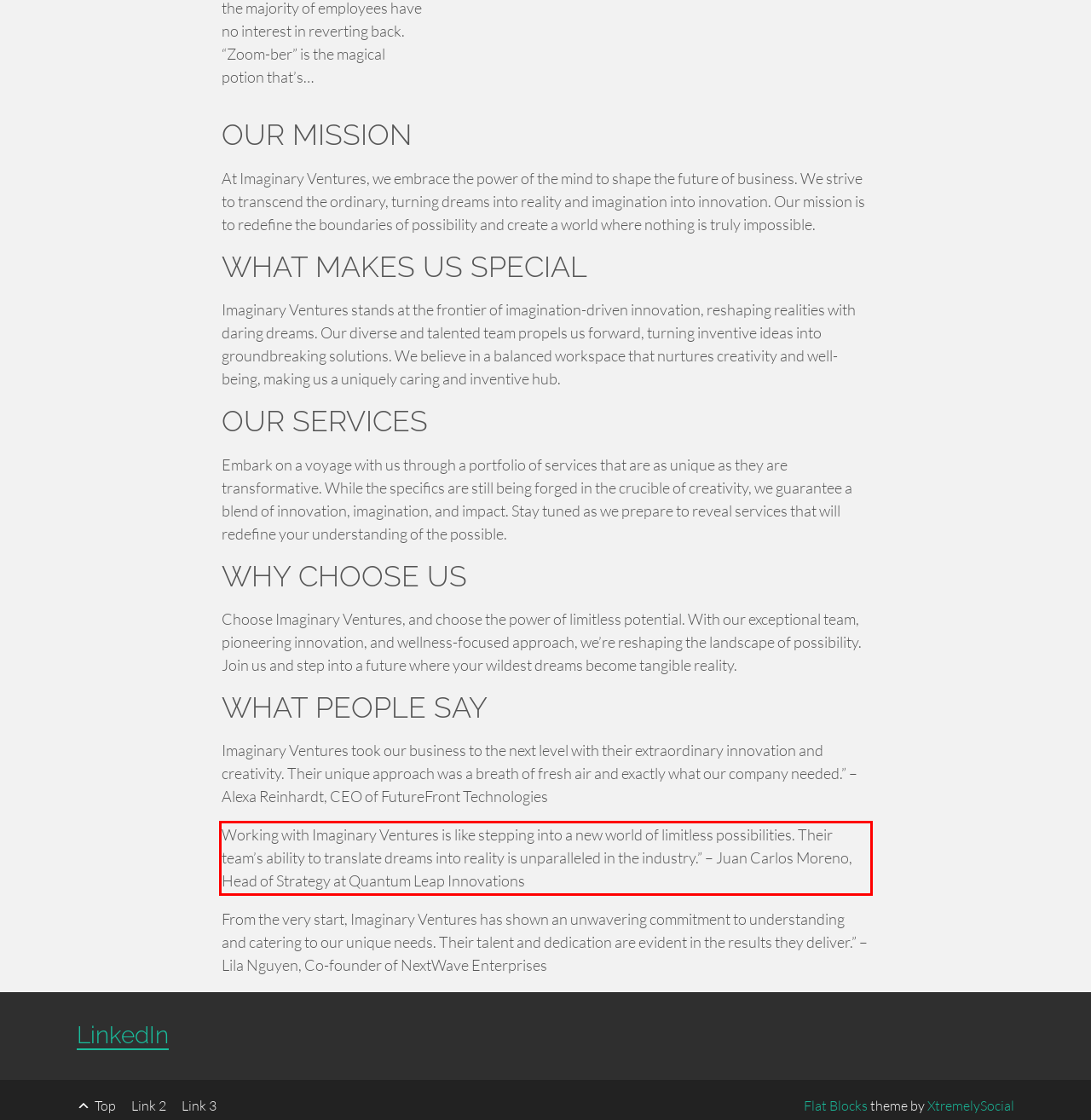Please extract the text content from the UI element enclosed by the red rectangle in the screenshot.

Working with Imaginary Ventures is like stepping into a new world of limitless possibilities. Their team’s ability to translate dreams into reality is unparalleled in the industry.” – Juan Carlos Moreno, Head of Strategy at Quantum Leap Innovations